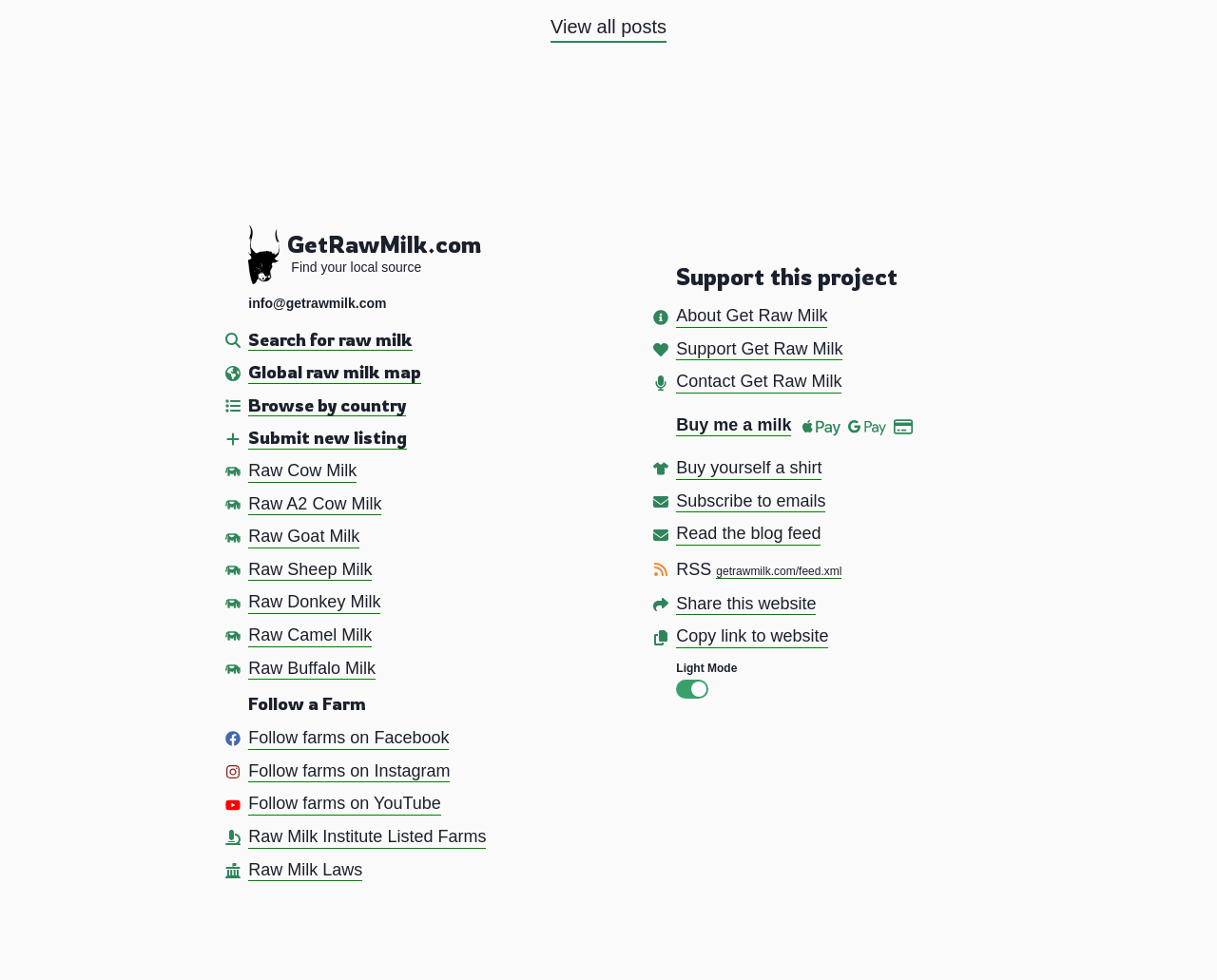Locate the bounding box coordinates of the clickable area to execute the instruction: "Support Get Raw Milk". Provide the coordinates as four float numbers between 0 and 1, represented as [left, top, right, bottom].

[0.556, 0.346, 0.693, 0.368]